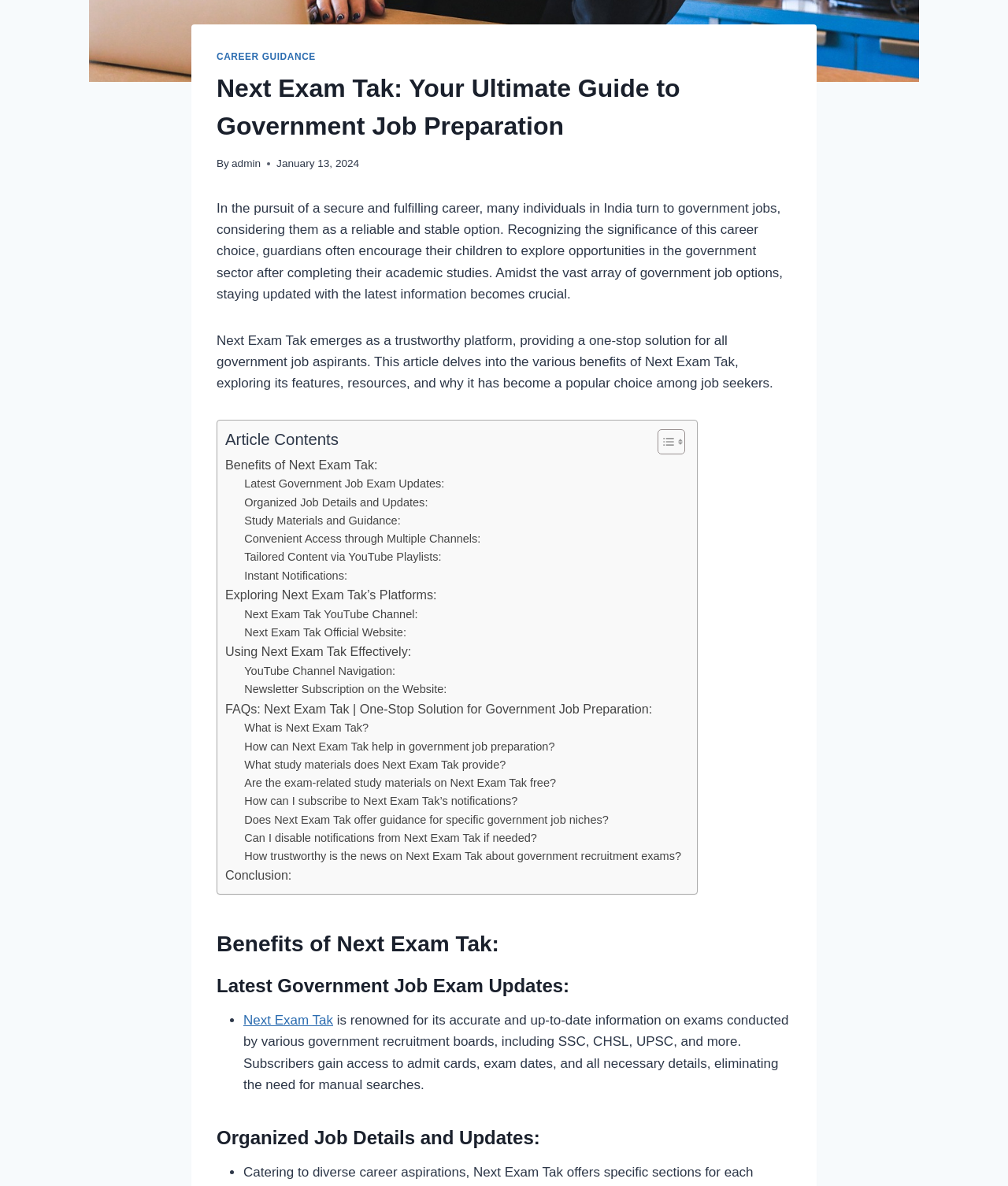Identify the coordinates of the bounding box for the element described below: "Next Exam Tak Official Website:". Return the coordinates as four float numbers between 0 and 1: [left, top, right, bottom].

[0.242, 0.526, 0.403, 0.541]